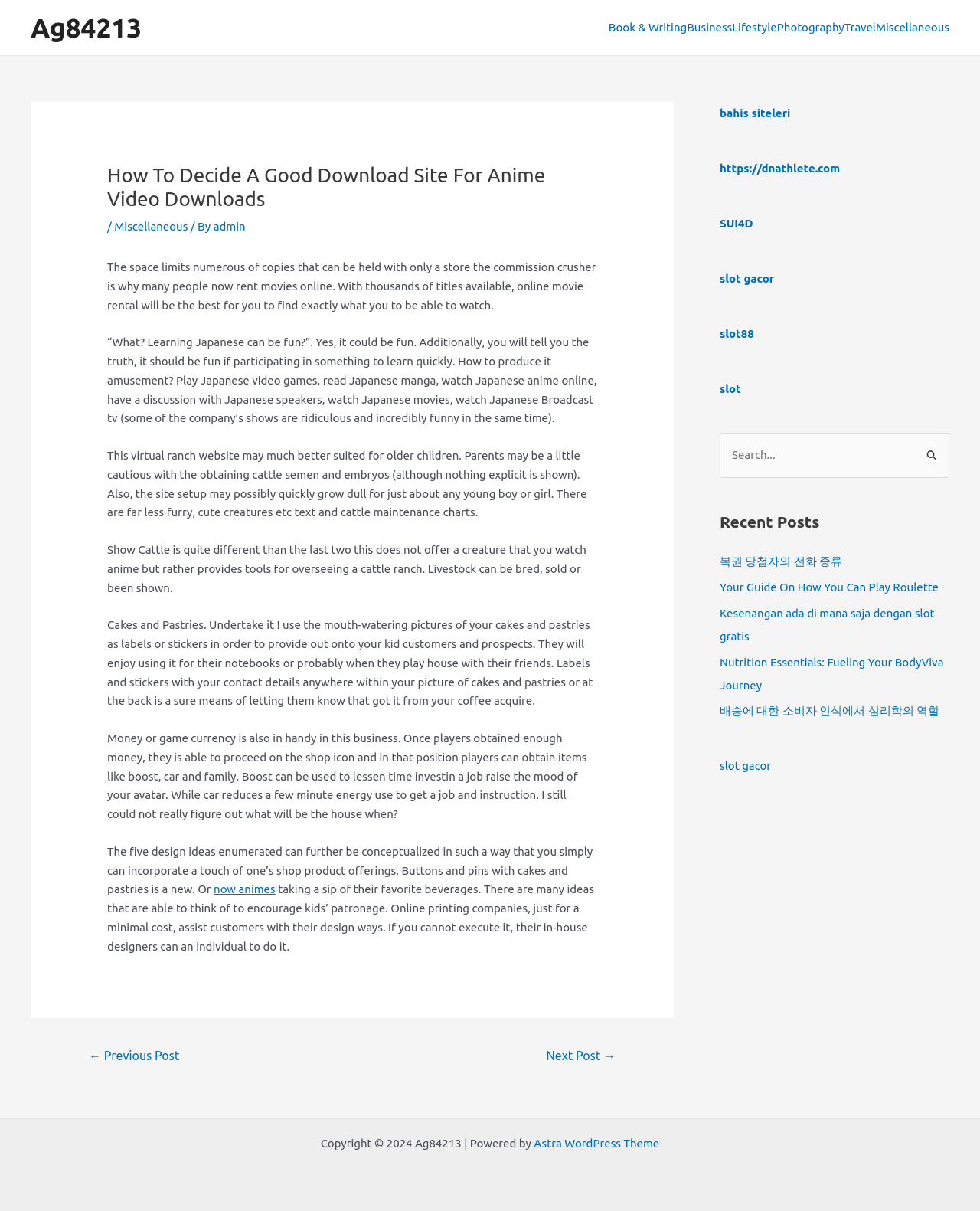Please indicate the bounding box coordinates of the element's region to be clicked to achieve the instruction: "Read the 'Recent Posts'". Provide the coordinates as four float numbers between 0 and 1, i.e., [left, top, right, bottom].

[0.734, 0.421, 0.969, 0.441]